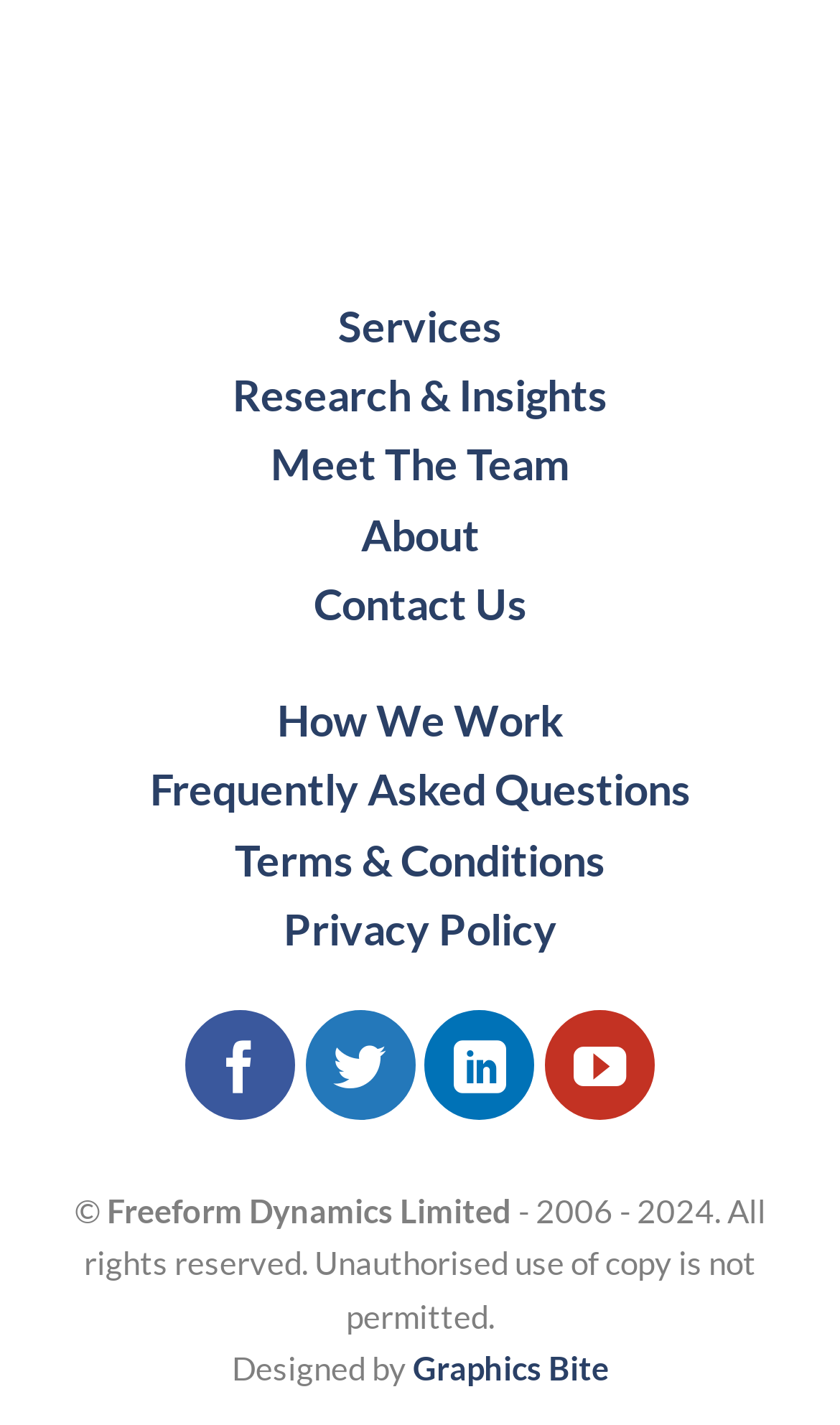Predict the bounding box coordinates of the UI element that matches this description: "things to do7". The coordinates should be in the format [left, top, right, bottom] with each value between 0 and 1.

None